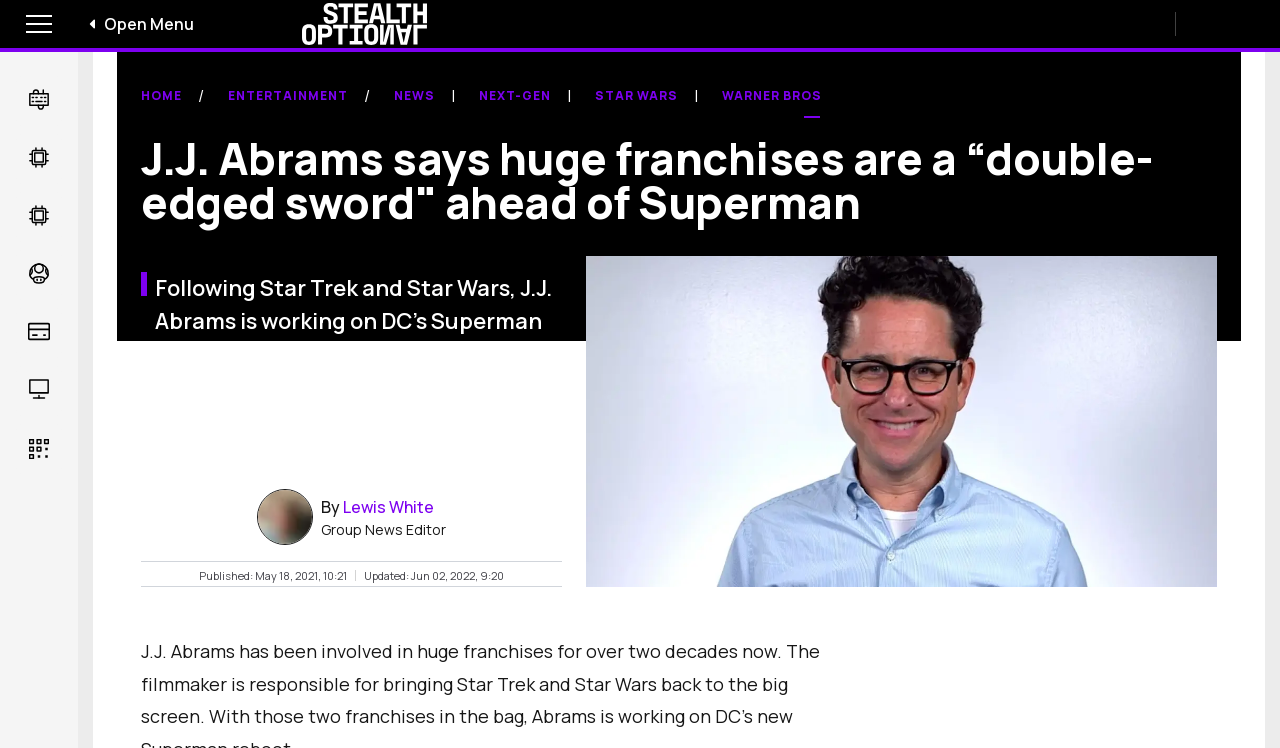What is the logo of the website?
Examine the screenshot and reply with a single word or phrase.

Stealth Optional